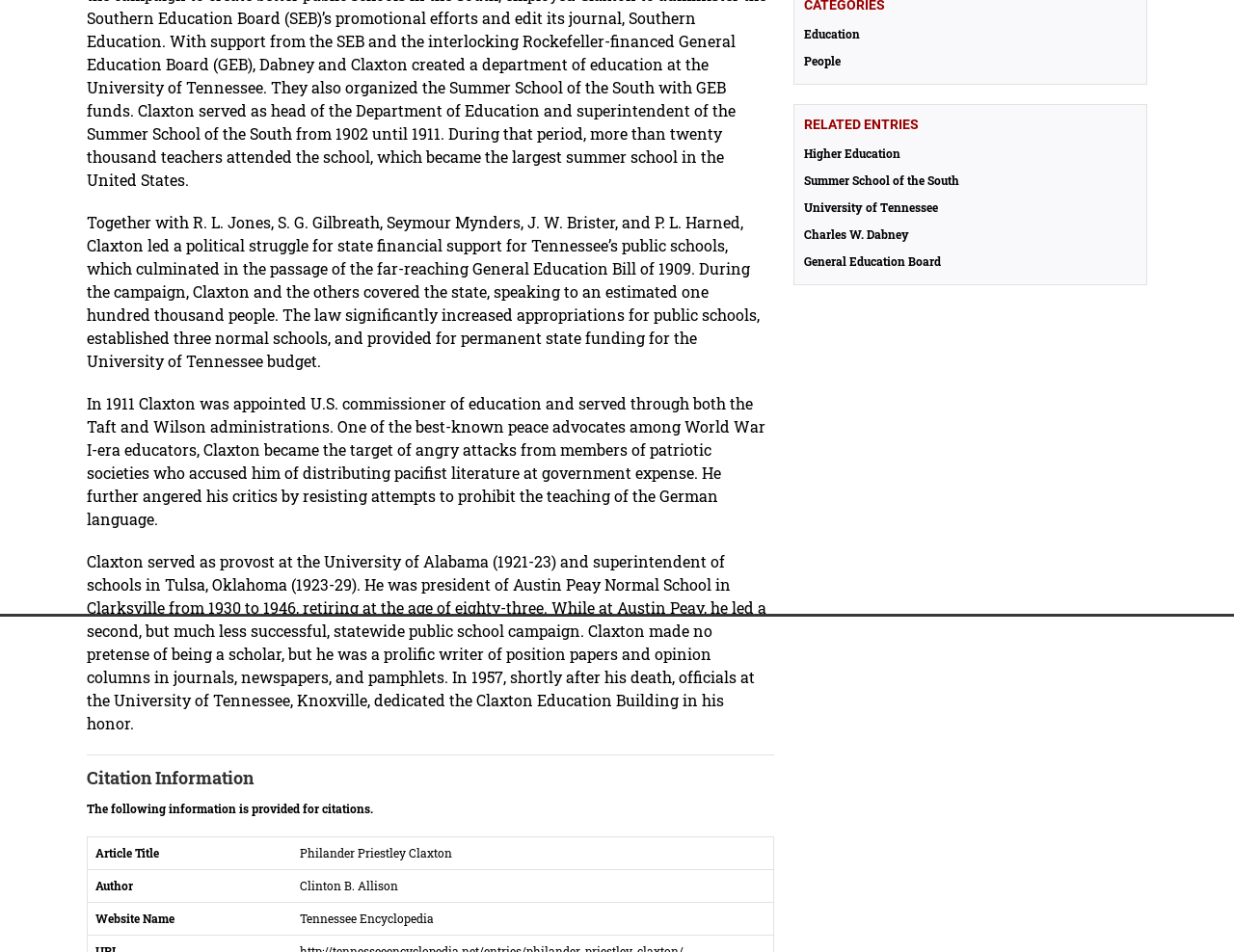For the element described, predict the bounding box coordinates as (top-left x, top-left y, bottom-right x, bottom-right y). All values should be between 0 and 1. Element description: General Education Board

[0.652, 0.265, 0.921, 0.283]